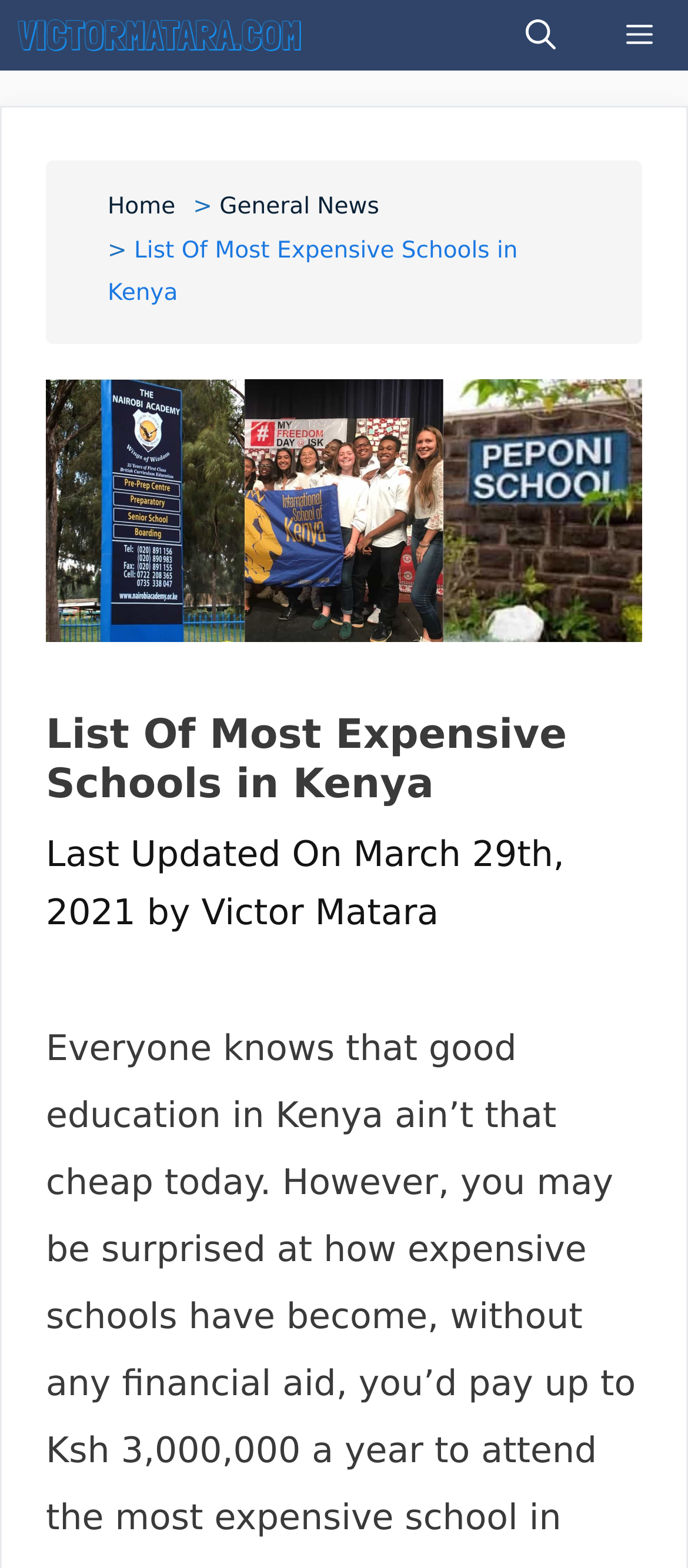Provide the bounding box coordinates of the HTML element this sentence describes: "title="Victor Matara"". The bounding box coordinates consist of four float numbers between 0 and 1, i.e., [left, top, right, bottom].

[0.026, 0.001, 0.463, 0.044]